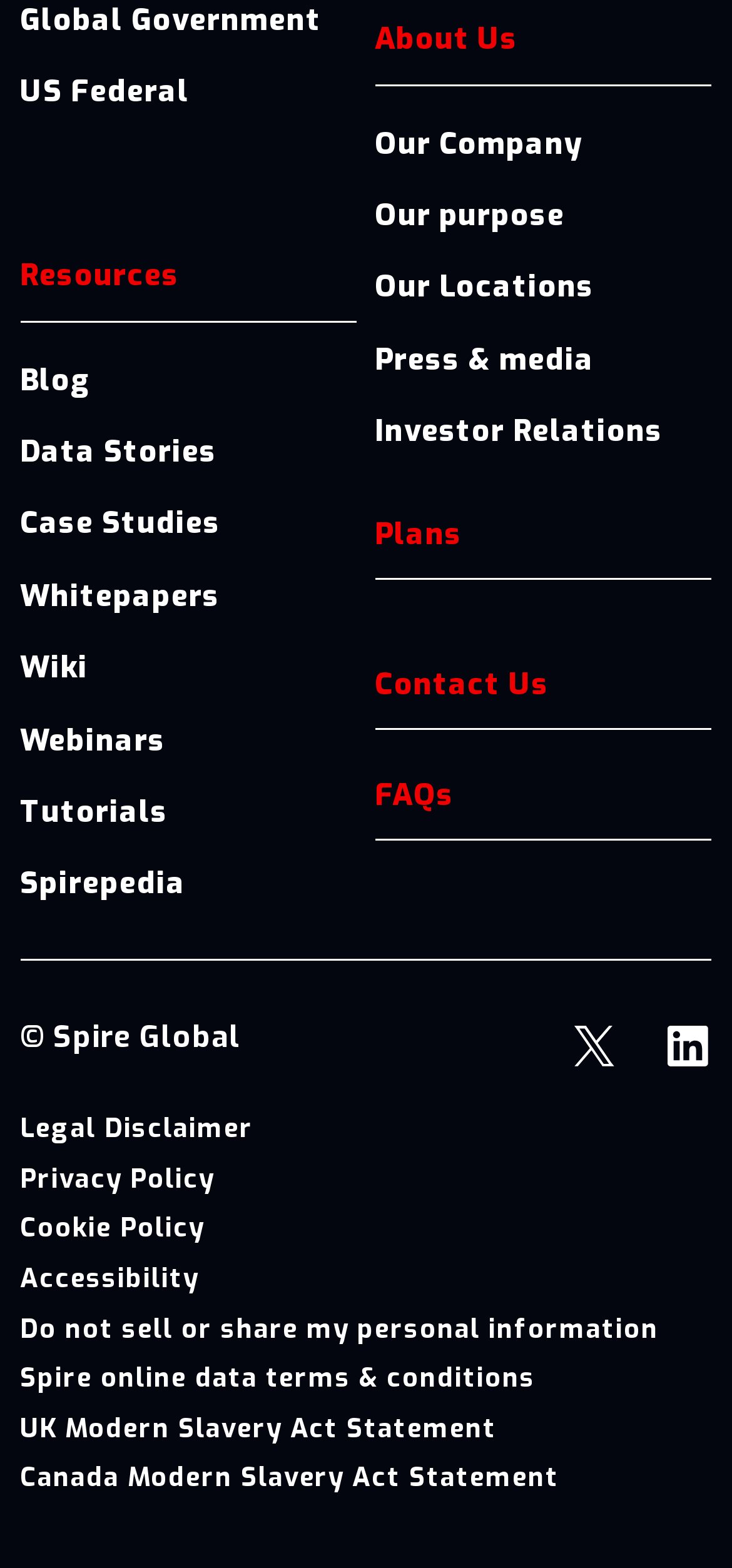Give the bounding box coordinates for this UI element: "UK Modern Slavery Act Statement". The coordinates should be four float numbers between 0 and 1, arranged as [left, top, right, bottom].

[0.028, 0.9, 0.679, 0.922]